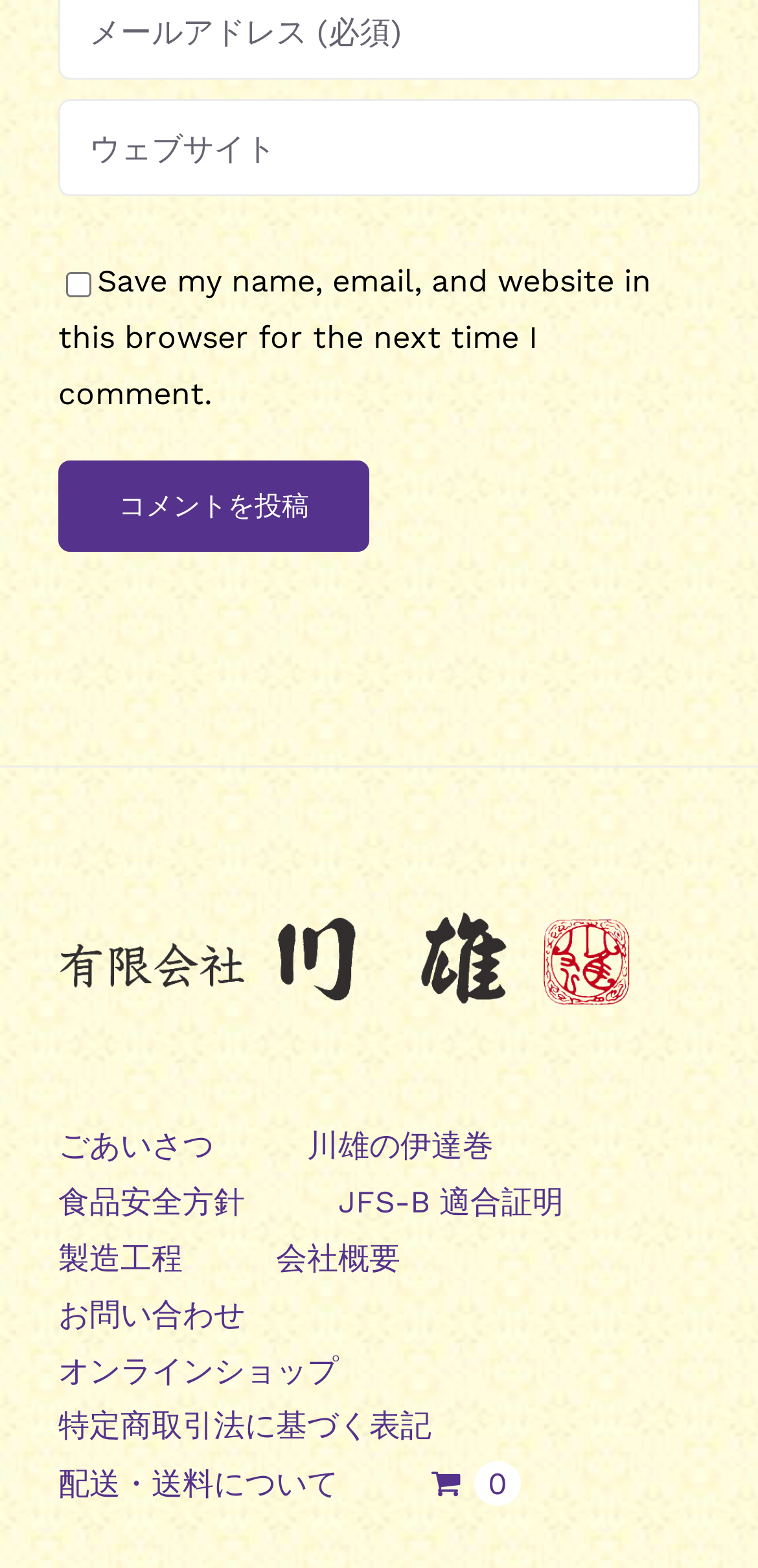Please determine the bounding box coordinates of the element's region to click in order to carry out the following instruction: "Enter URL". The coordinates should be four float numbers between 0 and 1, i.e., [left, top, right, bottom].

[0.077, 0.063, 0.923, 0.125]